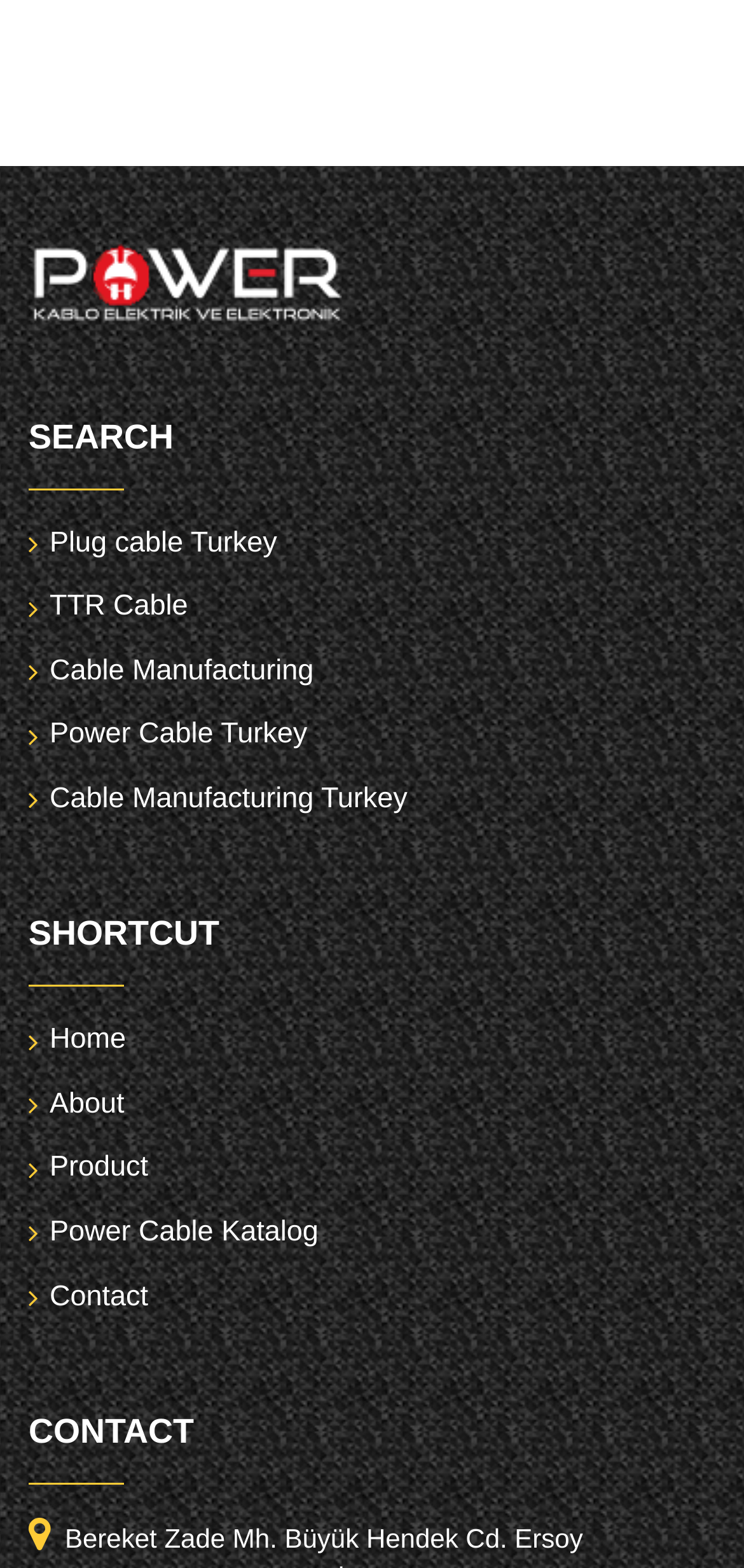What is the first shortcut link?
Could you answer the question with a detailed and thorough explanation?

The shortcut section is headed by 'SHORTCUT' and the first link under it is 'Home', which is located at coordinates [0.067, 0.653, 0.169, 0.673]